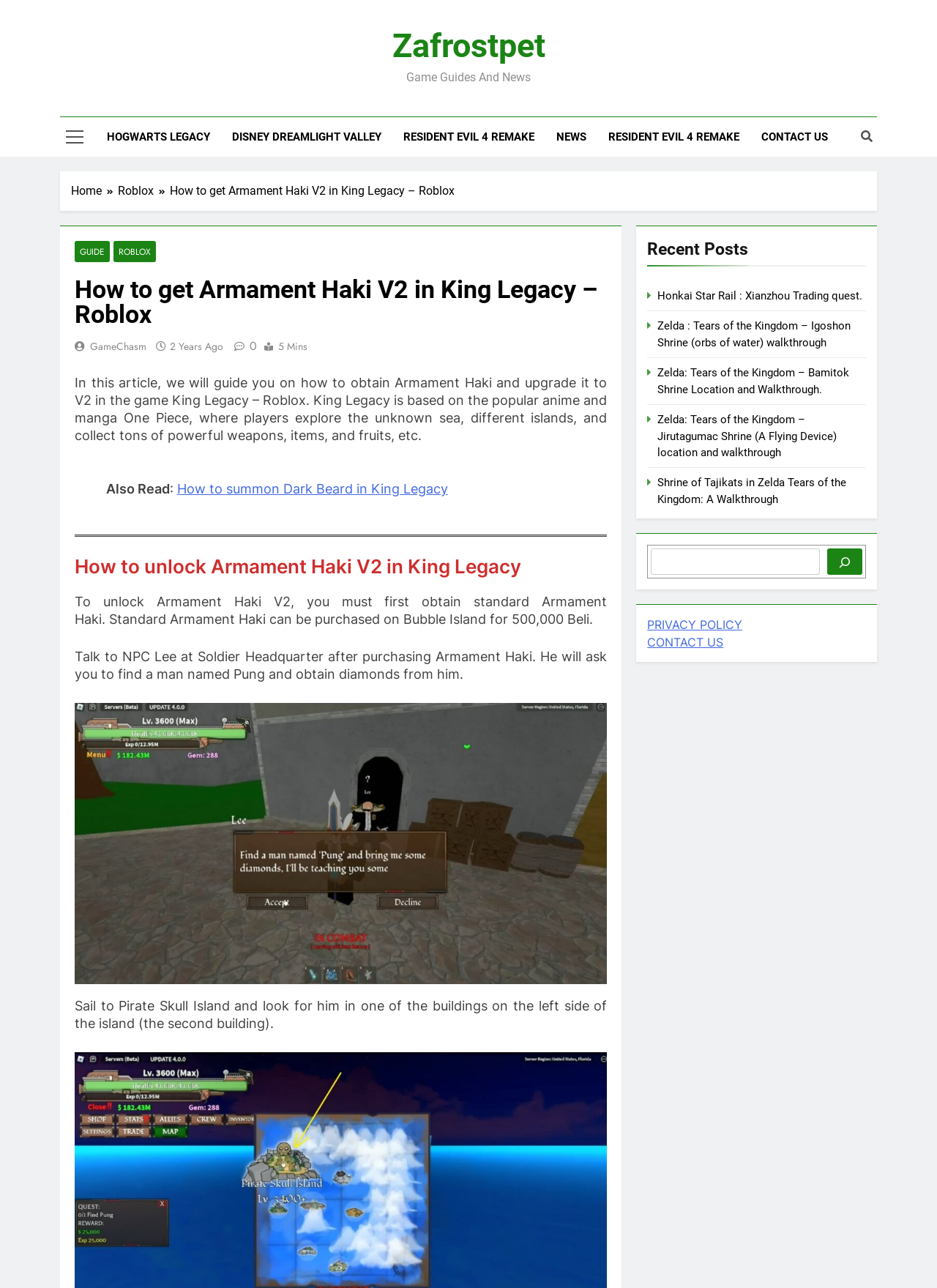Pinpoint the bounding box coordinates of the element you need to click to execute the following instruction: "visit Amazon’s Online Return Center". The bounding box should be represented by four float numbers between 0 and 1, in the format [left, top, right, bottom].

None